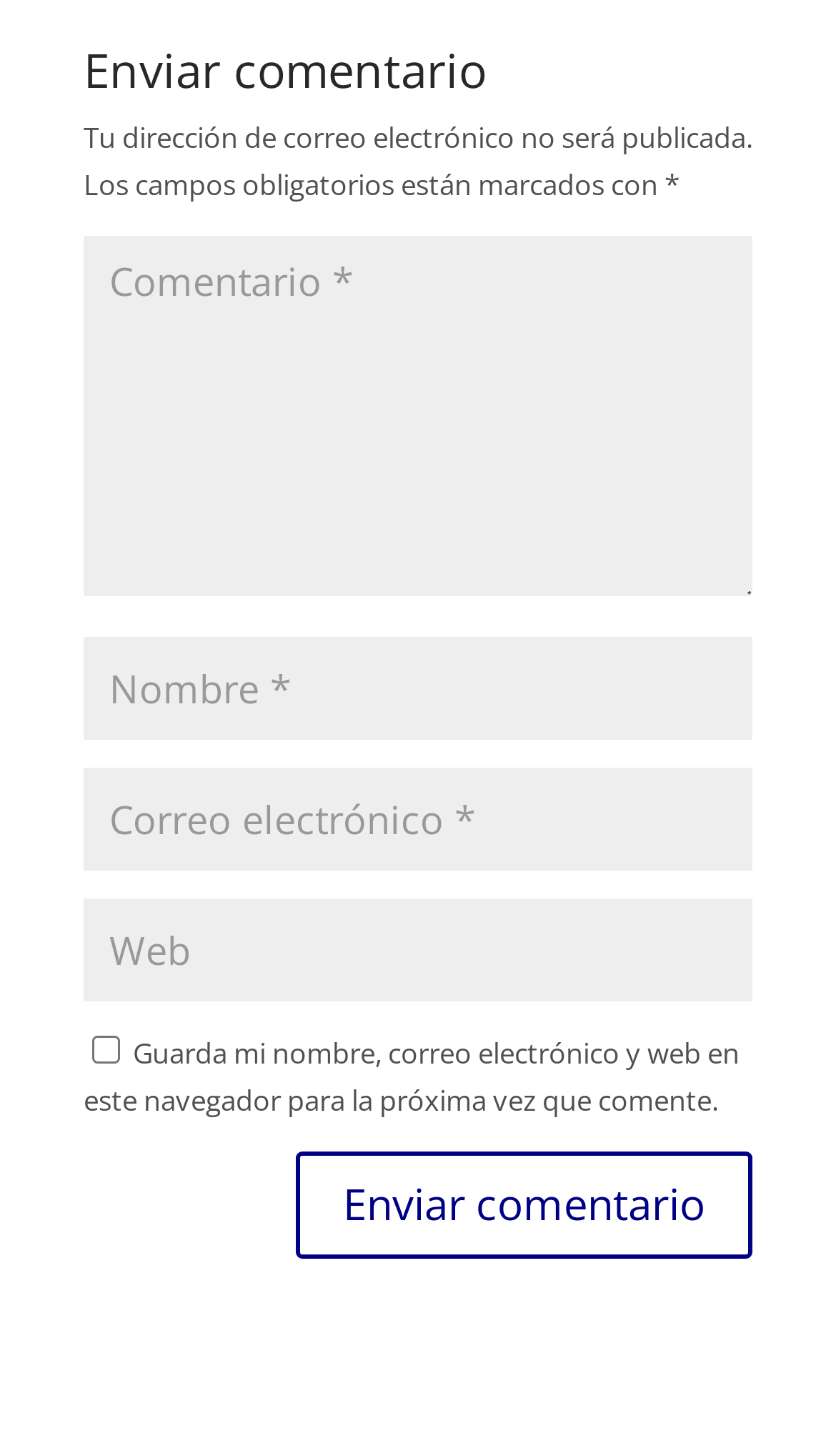Provide the bounding box coordinates for the UI element described in this sentence: "input value="Nombre *" name="author"". The coordinates should be four float values between 0 and 1, i.e., [left, top, right, bottom].

[0.1, 0.438, 0.9, 0.508]